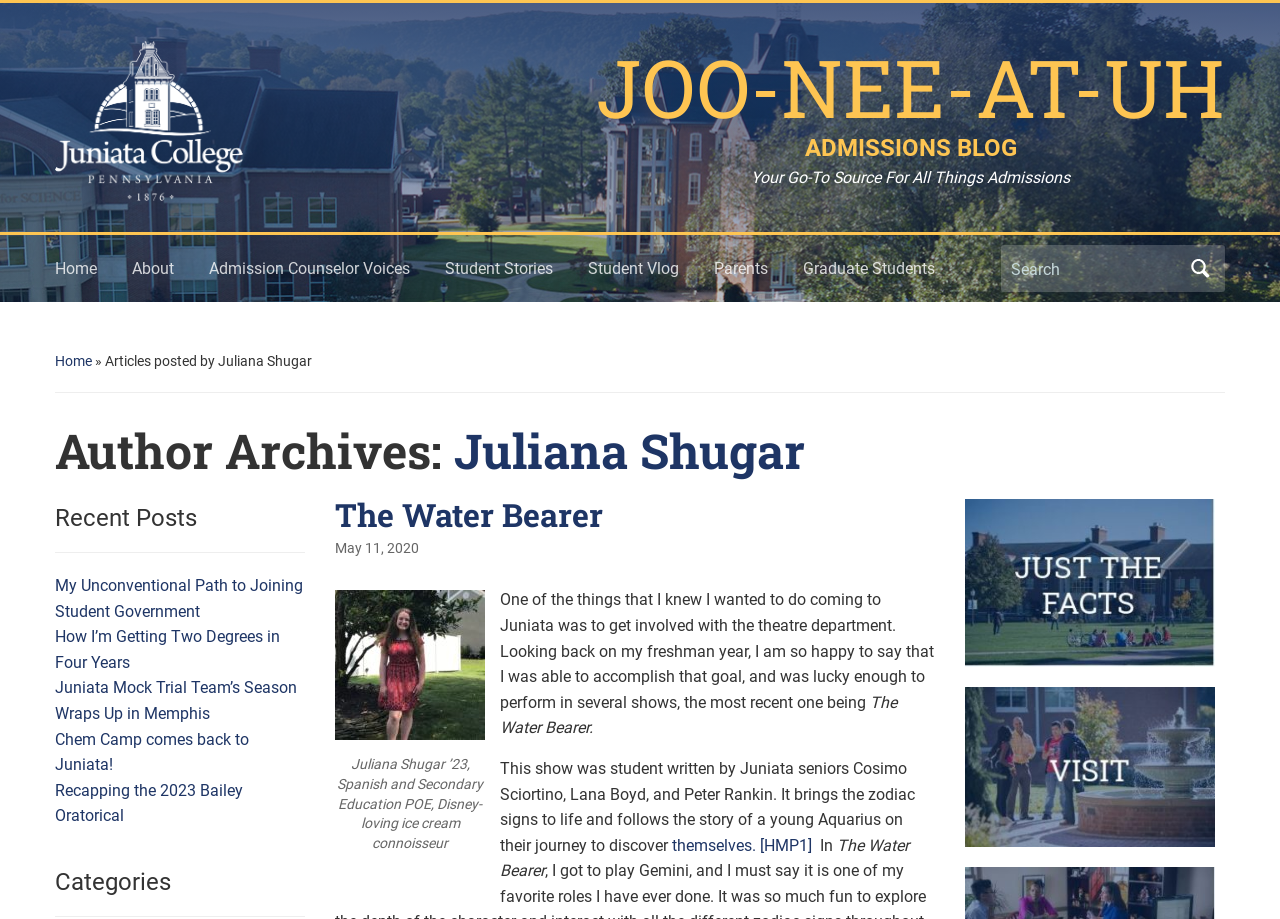Respond to the question below with a single word or phrase: What is the title of the recent post?

My Unconventional Path to Joining Student Government